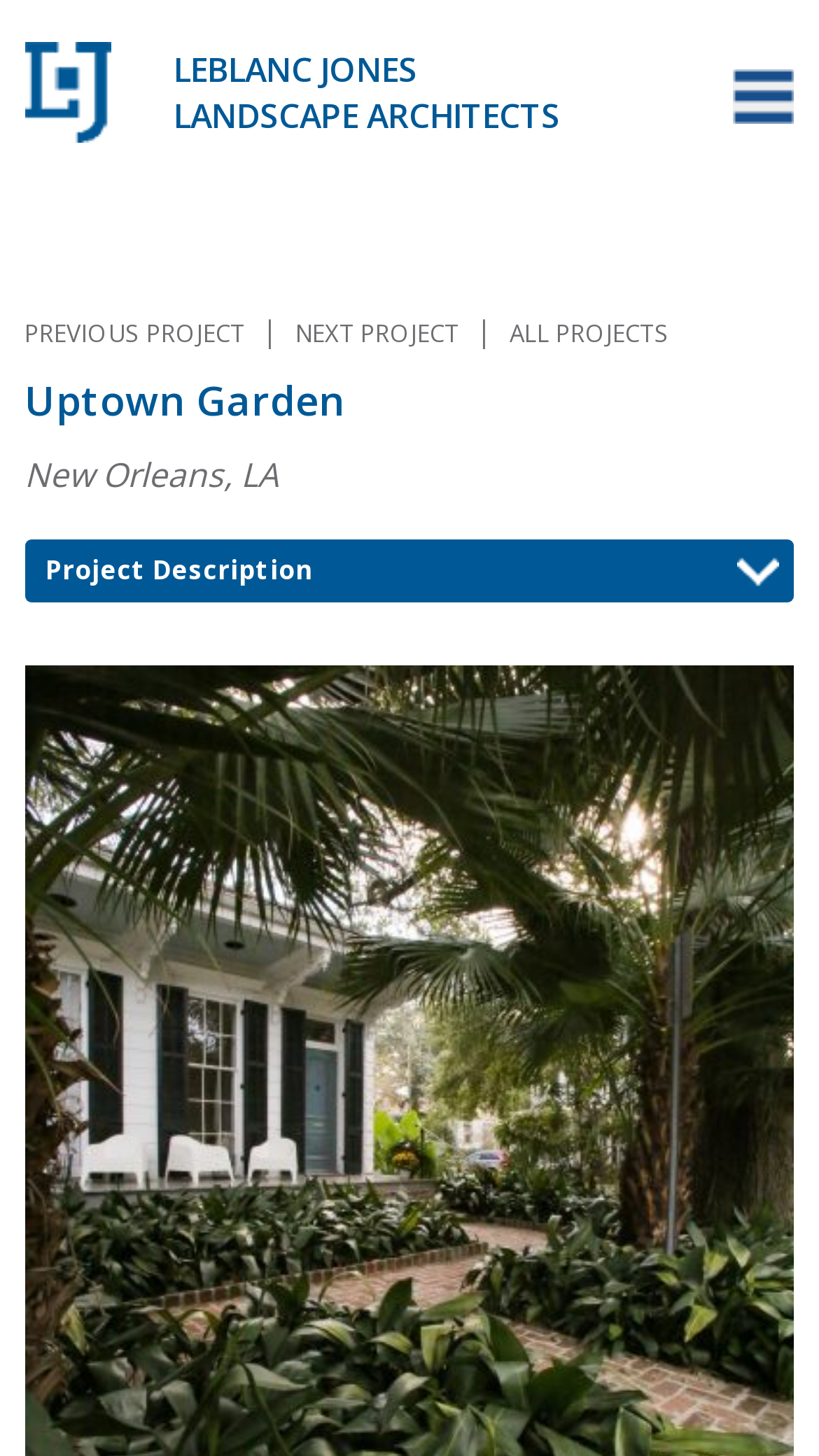Please give a short response to the question using one word or a phrase:
What is the name of the landscape architects?

LeBlanc Jones